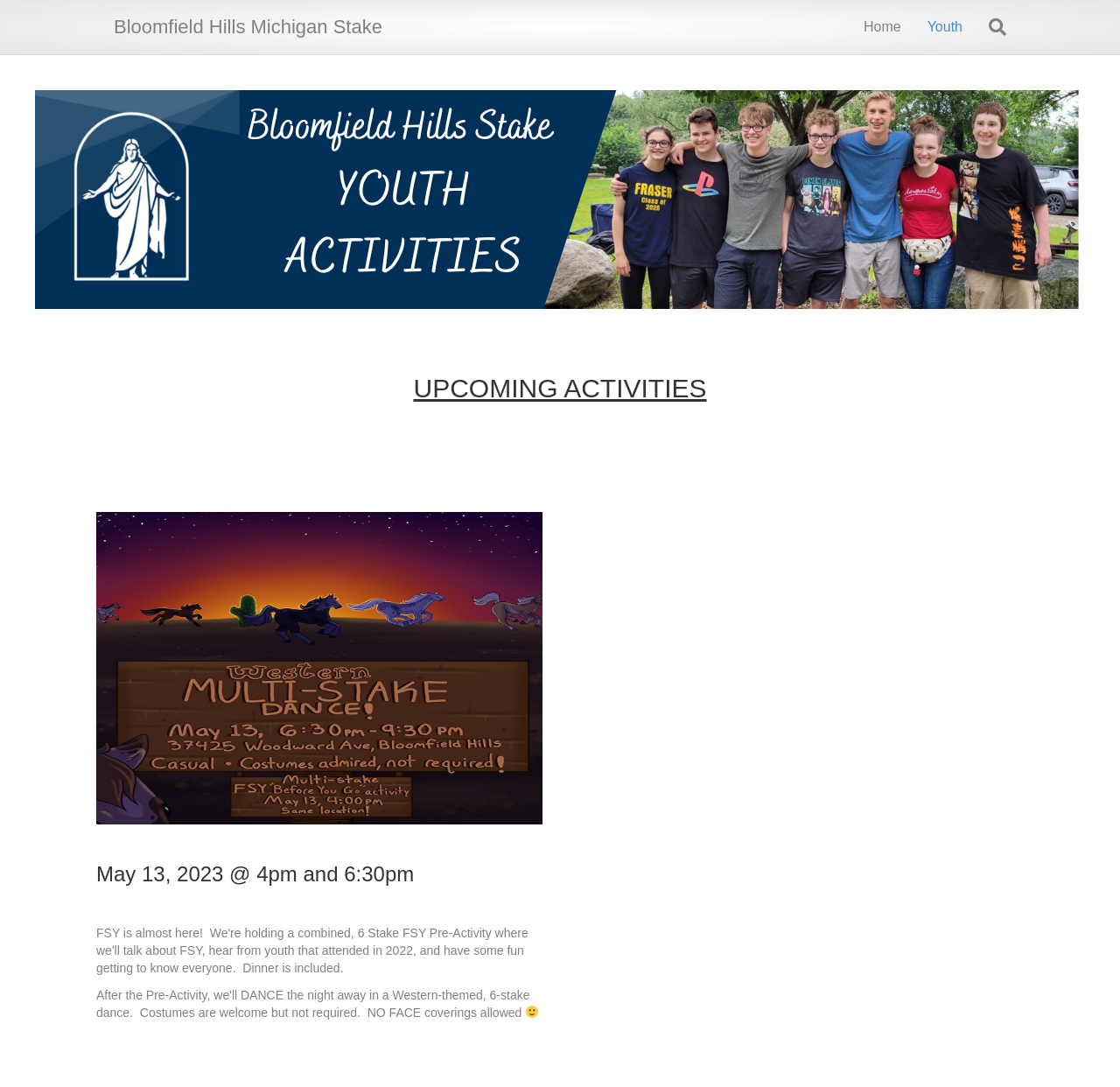Give a one-word or short-phrase answer to the following question: 
What is the name of the stake?

Bloomfield Hills Michigan Stake